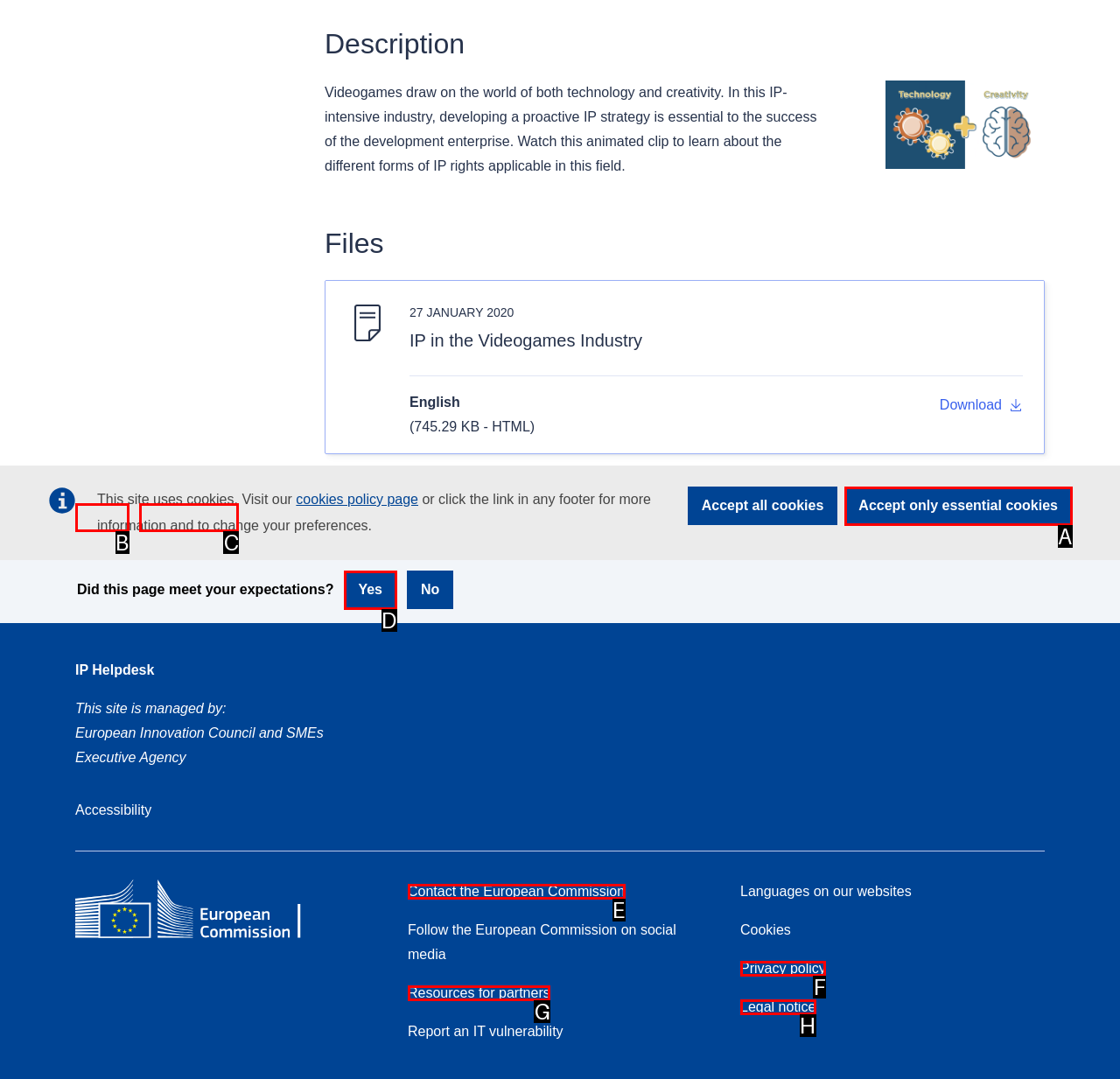Tell me which option best matches the description: Contact the European Commission
Answer with the option's letter from the given choices directly.

E